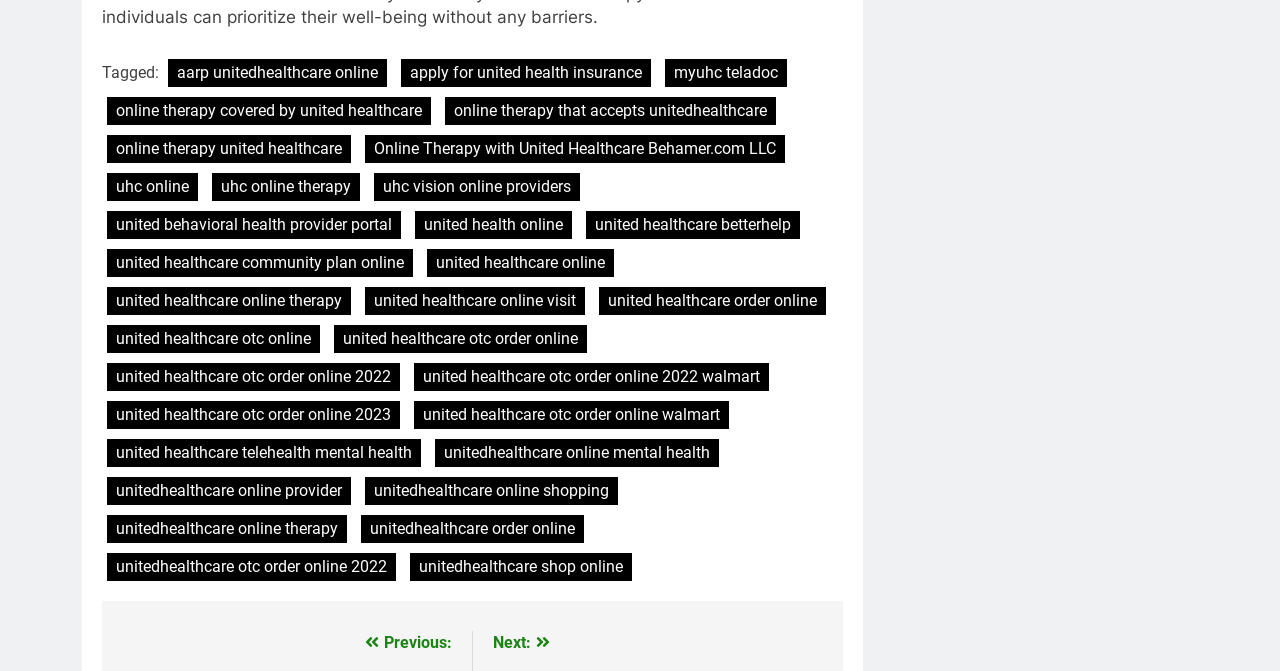Determine the bounding box for the described HTML element: "unitedhealthcare shop online". Ensure the coordinates are four float numbers between 0 and 1 in the format [left, top, right, bottom].

[0.32, 0.824, 0.494, 0.866]